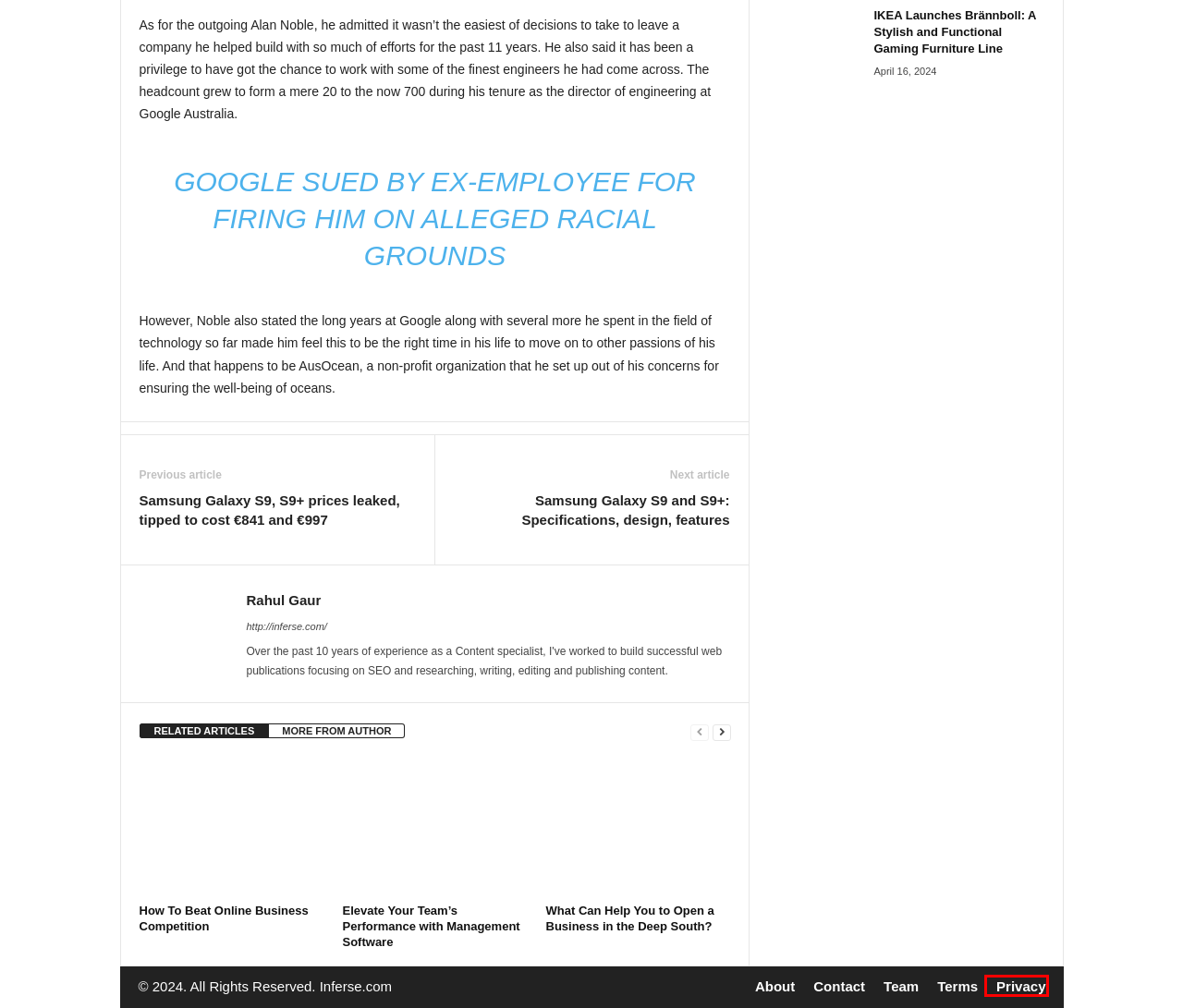Review the screenshot of a webpage which includes a red bounding box around an element. Select the description that best fits the new webpage once the element in the bounding box is clicked. Here are the candidates:
A. Elevate Your Team's Performance with Management Software
B. Google sued by ex-employee for firing him on alleged racial grounds
C. Terms
D. How To Beat Online Business Competition
E. Contact
F. Samsung Galaxy S9, S9+ prices leaked, tipped to cost €841 and €997
G. Samsung Galaxy S9 and S9+: Specifications, design, features
H. Privacy

H